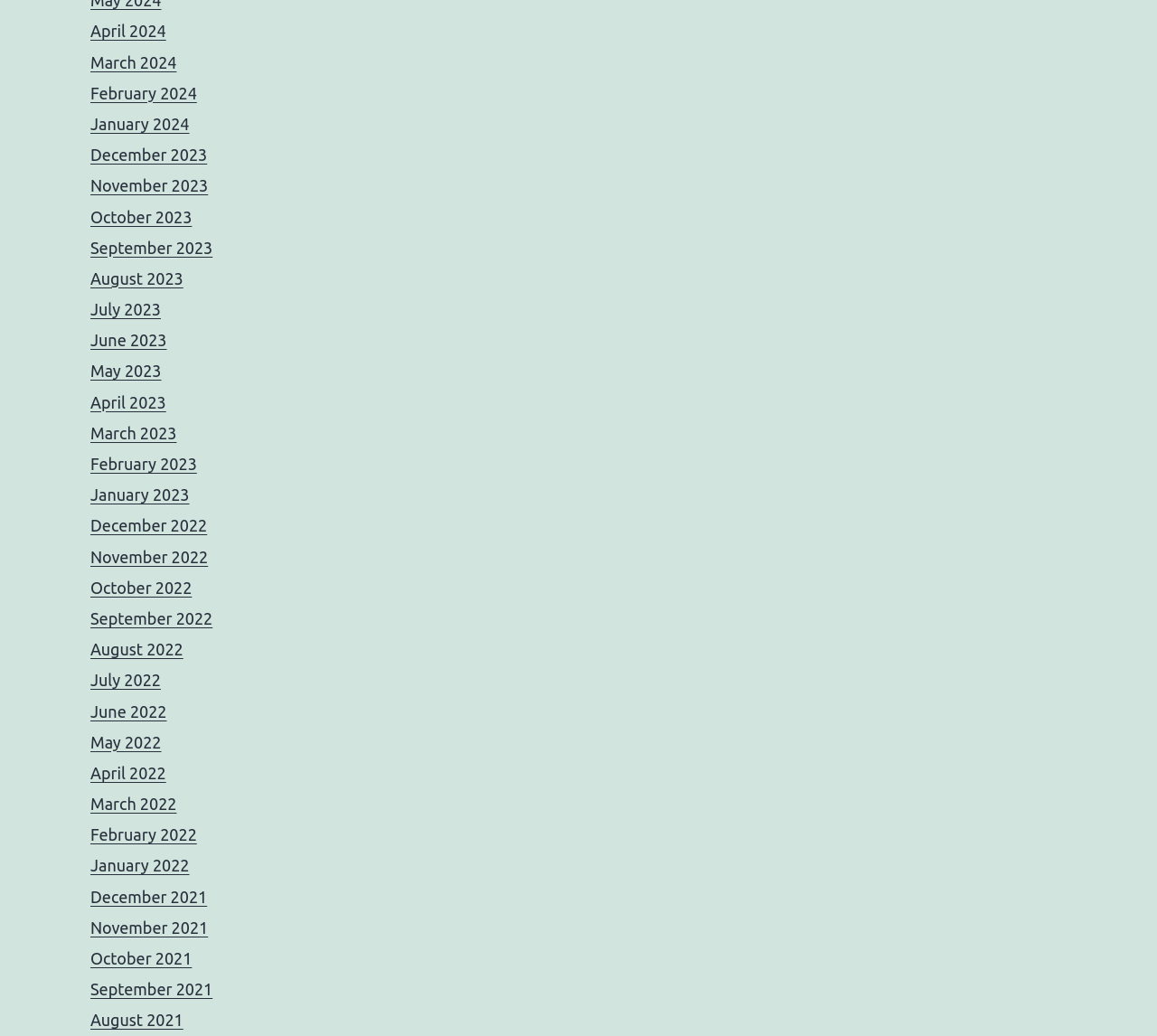Determine the bounding box coordinates of the clickable region to follow the instruction: "Access December 2023".

[0.078, 0.141, 0.179, 0.158]